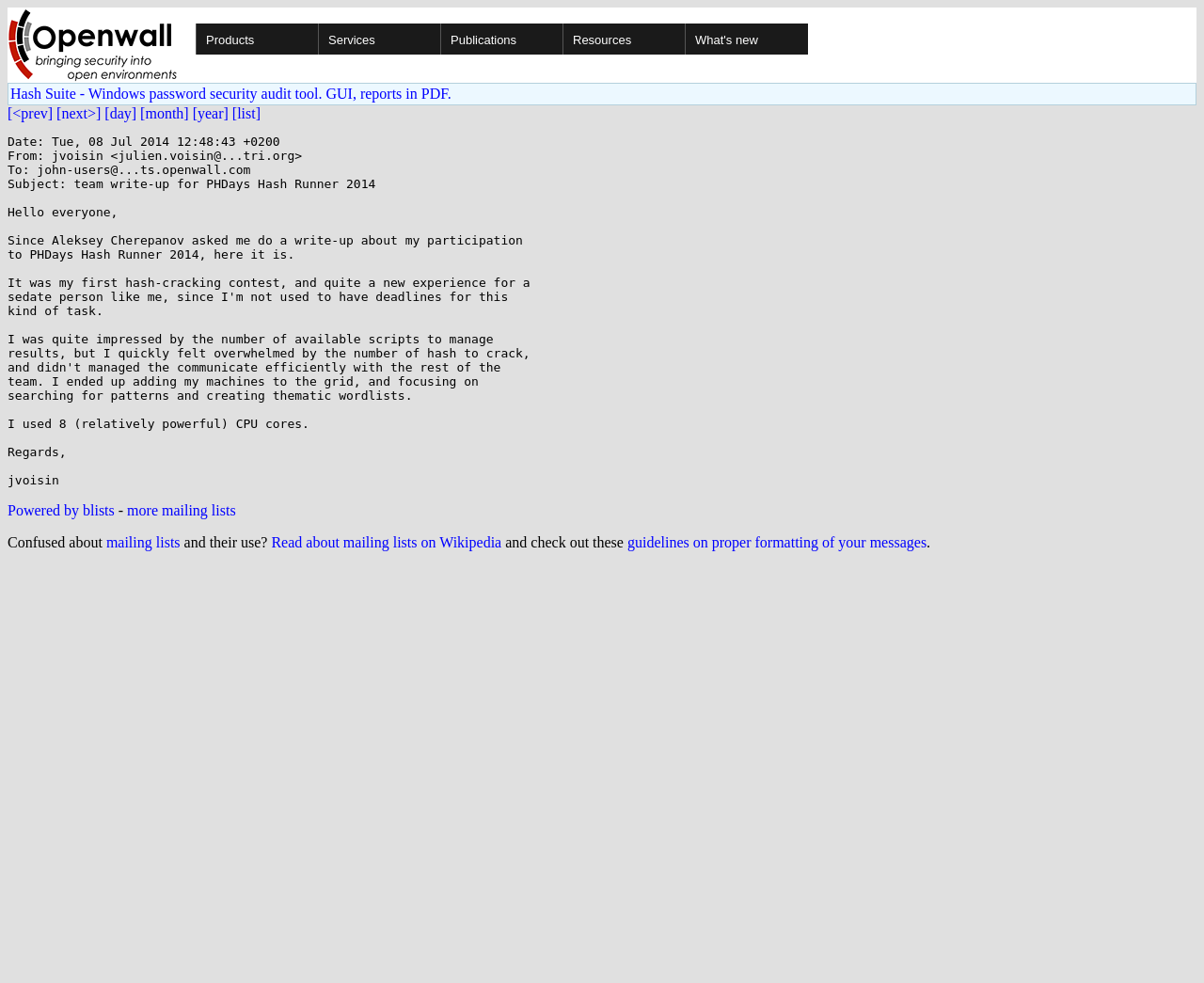Show me the bounding box coordinates of the clickable region to achieve the task as per the instruction: "Click on Products".

[0.162, 0.024, 0.362, 0.056]